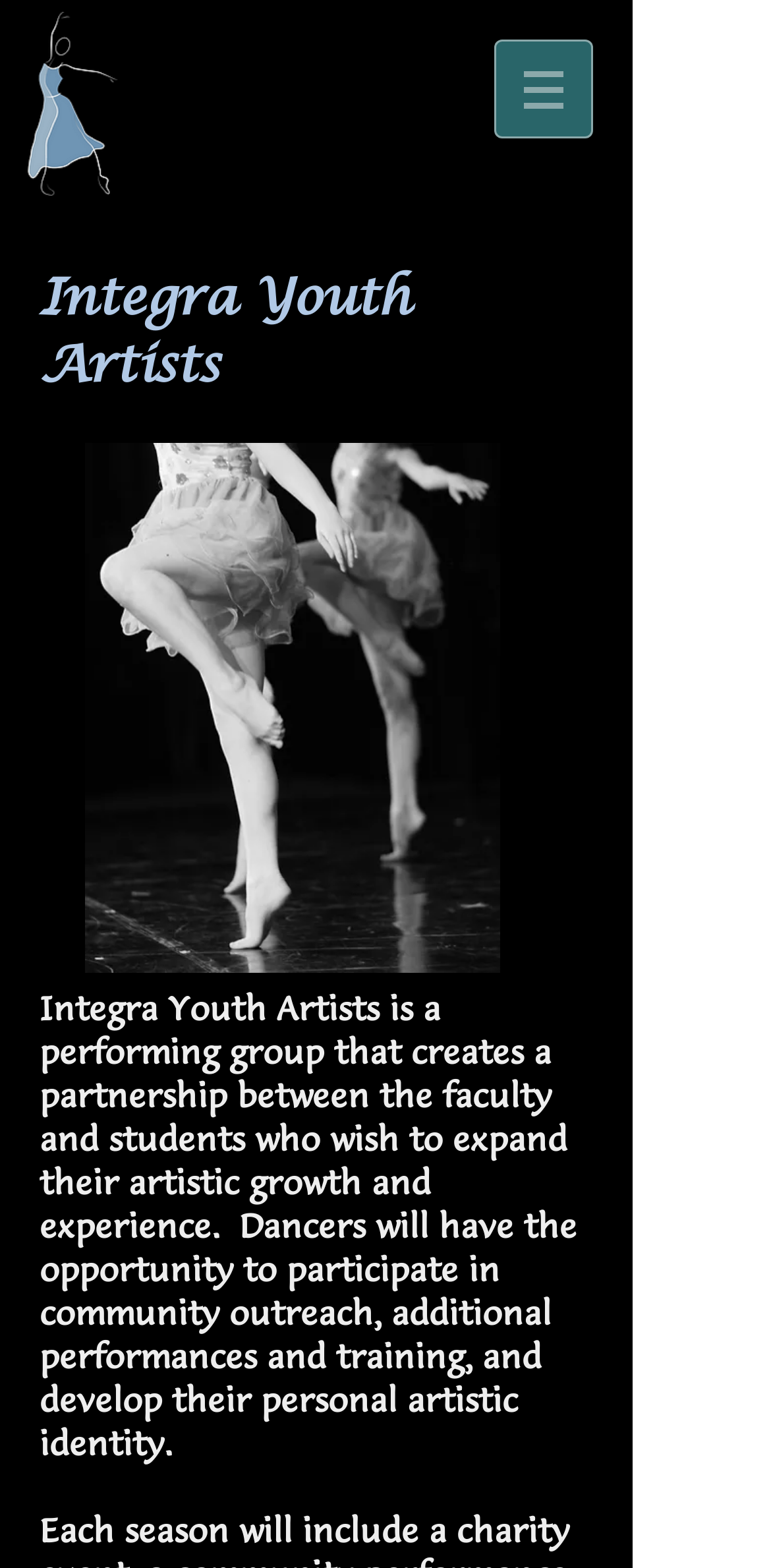What is the purpose of Integra Youth Artists?
Please use the image to provide an in-depth answer to the question.

According to the StaticText element, Integra Youth Artists is a performing group that creates a partnership between the faculty and students who wish to expand their artistic growth and experience, which implies that the purpose of Integra Youth Artists is to provide artistic growth and experience.